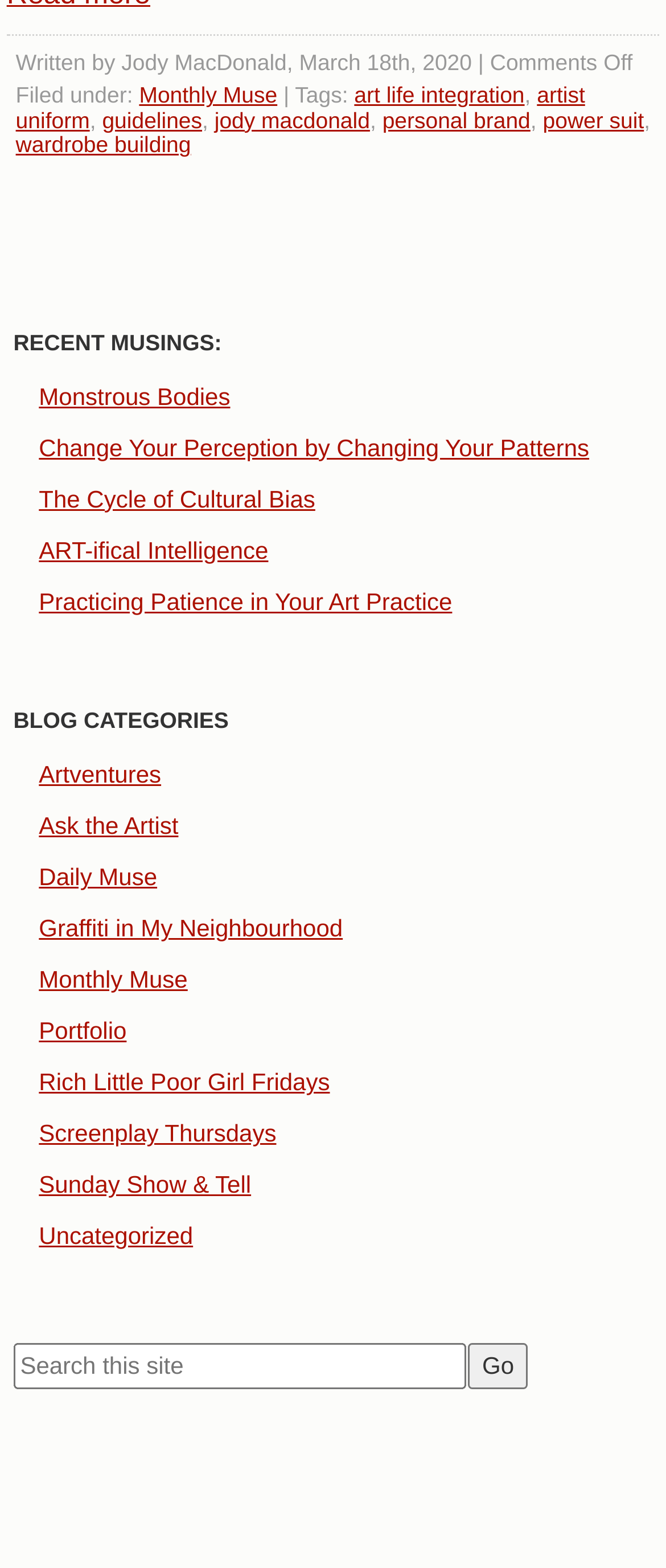Please identify the bounding box coordinates of the element I need to click to follow this instruction: "View the article about Monstrous Bodies".

[0.058, 0.244, 0.346, 0.261]